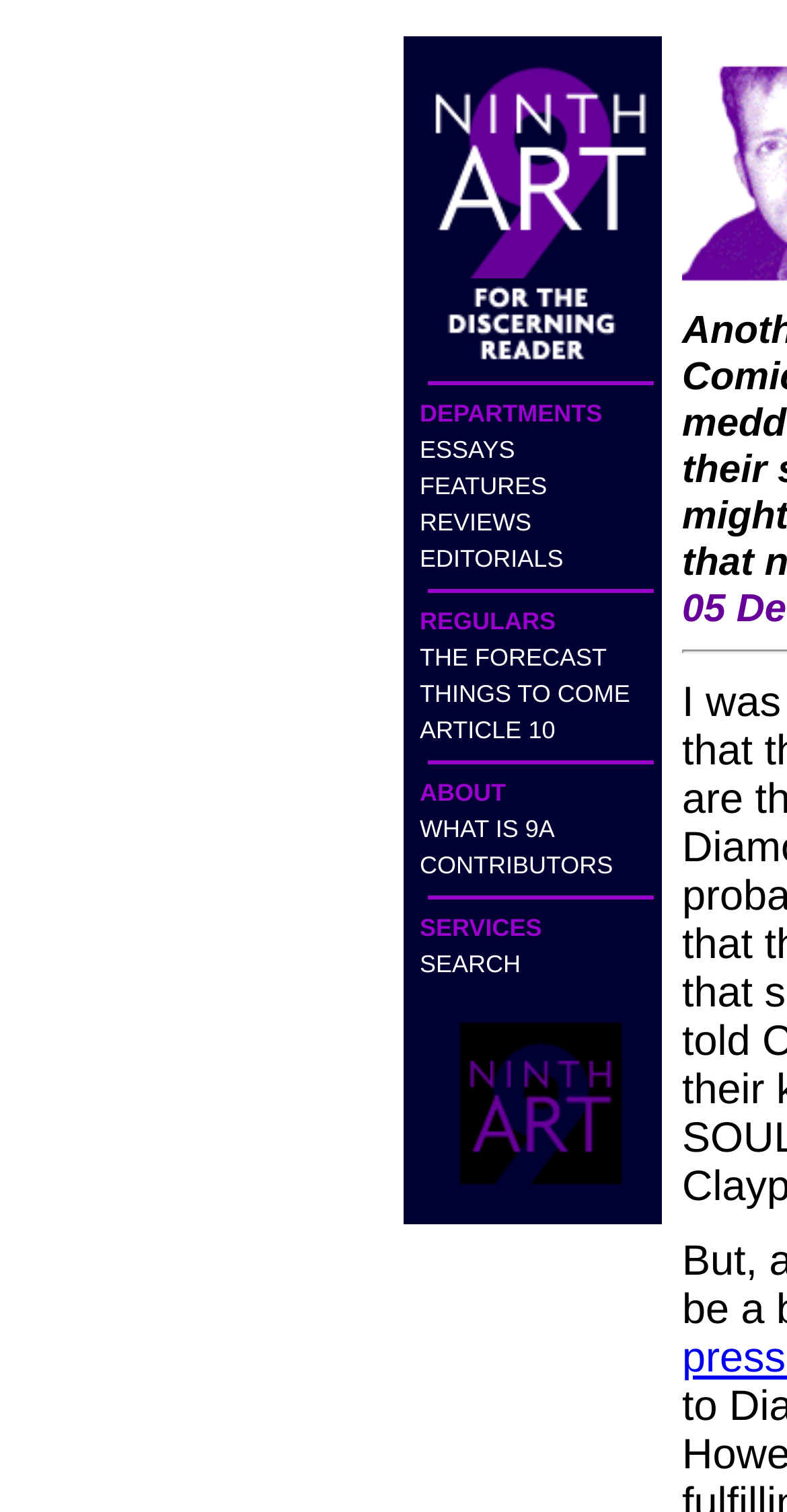Specify the bounding box coordinates (top-left x, top-left y, bottom-right x, bottom-right y) of the UI element in the screenshot that matches this description: parent_node: DEPARTMENTS

[0.533, 0.172, 0.841, 0.188]